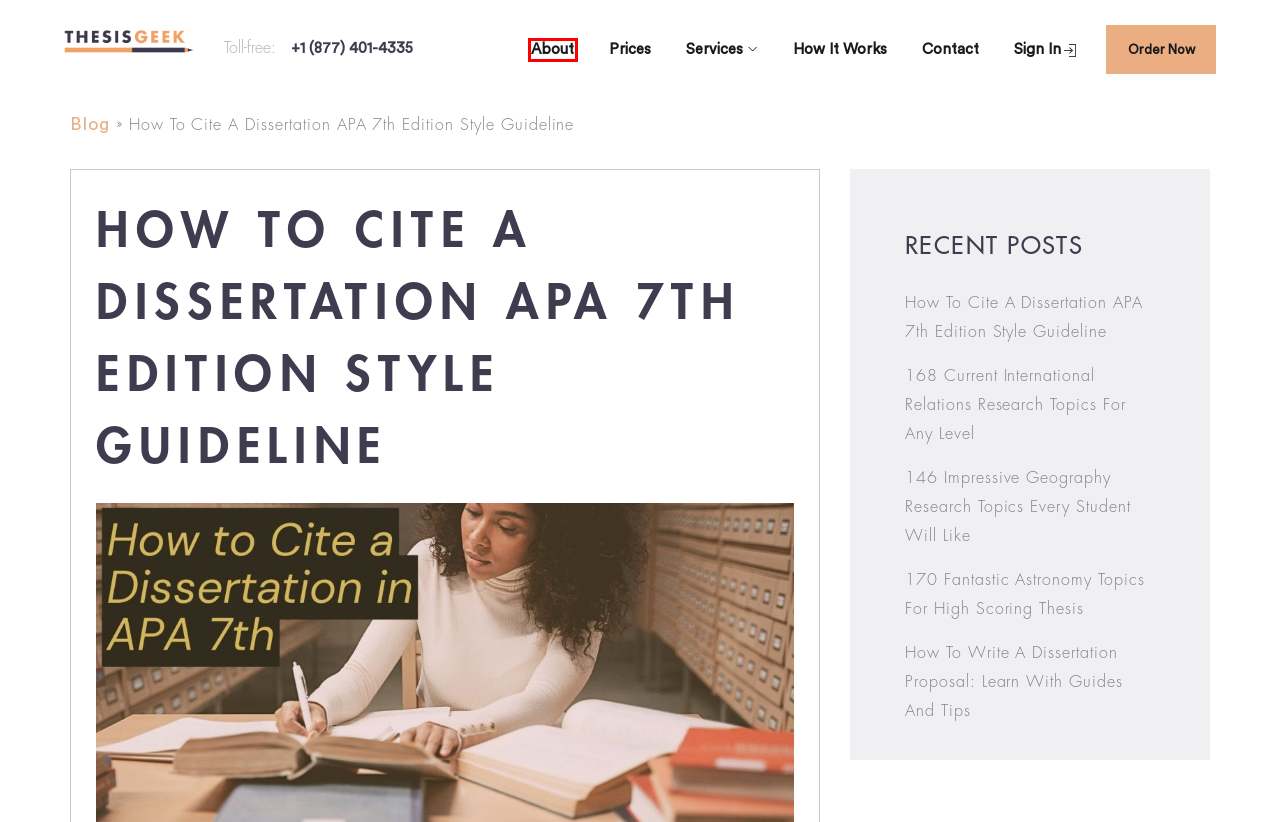Observe the screenshot of a webpage with a red bounding box around an element. Identify the webpage description that best fits the new page after the element inside the bounding box is clicked. The candidates are:
A. 168 Free International Relations Research Topics For Top Grade
B. Best Thesis Blog Online | ThesisGeek.com
C. Pricing | ThesisGeek.com
D. About Us | ThesisGeek.com
E. 170 Fantastic Astronomy Topics For High Scoring Thesis
F. How It Works | ThesisGeek.com
G. 146 Exquisite Geography Research Topics To Write About
H. How To Write A Dissertation Proposal Guide By Experts

D